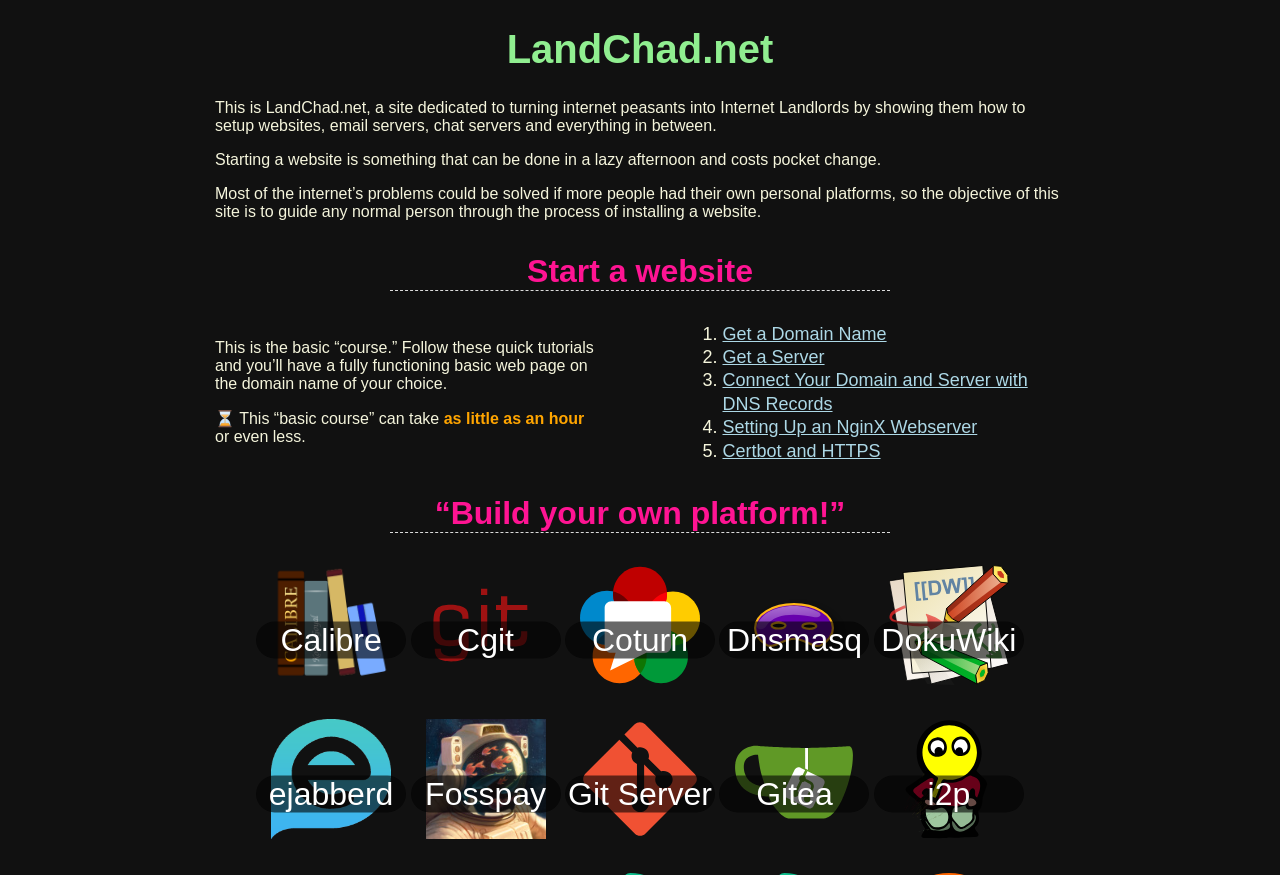Could you please study the image and provide a detailed answer to the question:
How many images are displayed on the webpage?

By analyzing the webpage structure, I found 12 images displayed on the webpage, which are arranged in two rows with 6 images in each row.